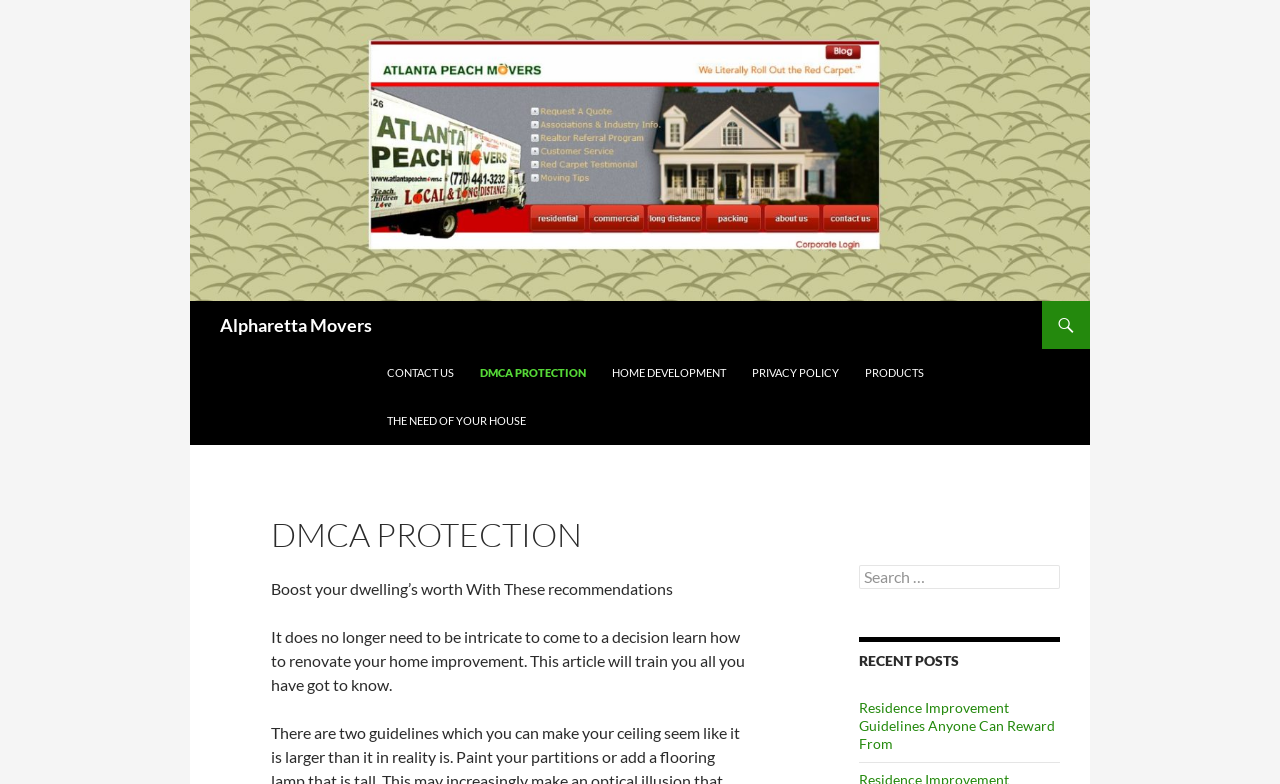Craft a detailed narrative of the webpage's structure and content.

The webpage is about Alpharetta Movers, with a focus on DMCA protection. At the top, there is a logo image of Alpharetta Movers, accompanied by a link with the same name. Below the logo, there is a heading with the same text, "Alpharetta Movers". 

To the right of the logo, there are several links, including "Search", "SKIP TO CONTENT", "CONTACT US", "DMCA PROTECTION", "HOME DEVELOPMENT", "PRIVACY POLICY", and "PRODUCTS". These links are aligned horizontally and are positioned near the top of the page.

Below these links, there is a section with a heading "DMCA PROTECTION". This section contains two paragraphs of text, which discuss home improvement and provide tips on how to renovate a home. 

To the right of this section, there is a search box with a label "Search for:". Below the search box, there is a heading "RECENT POSTS", followed by a link to a recent post titled "Residence Improvement Guidelines Anyone Can Reward From".